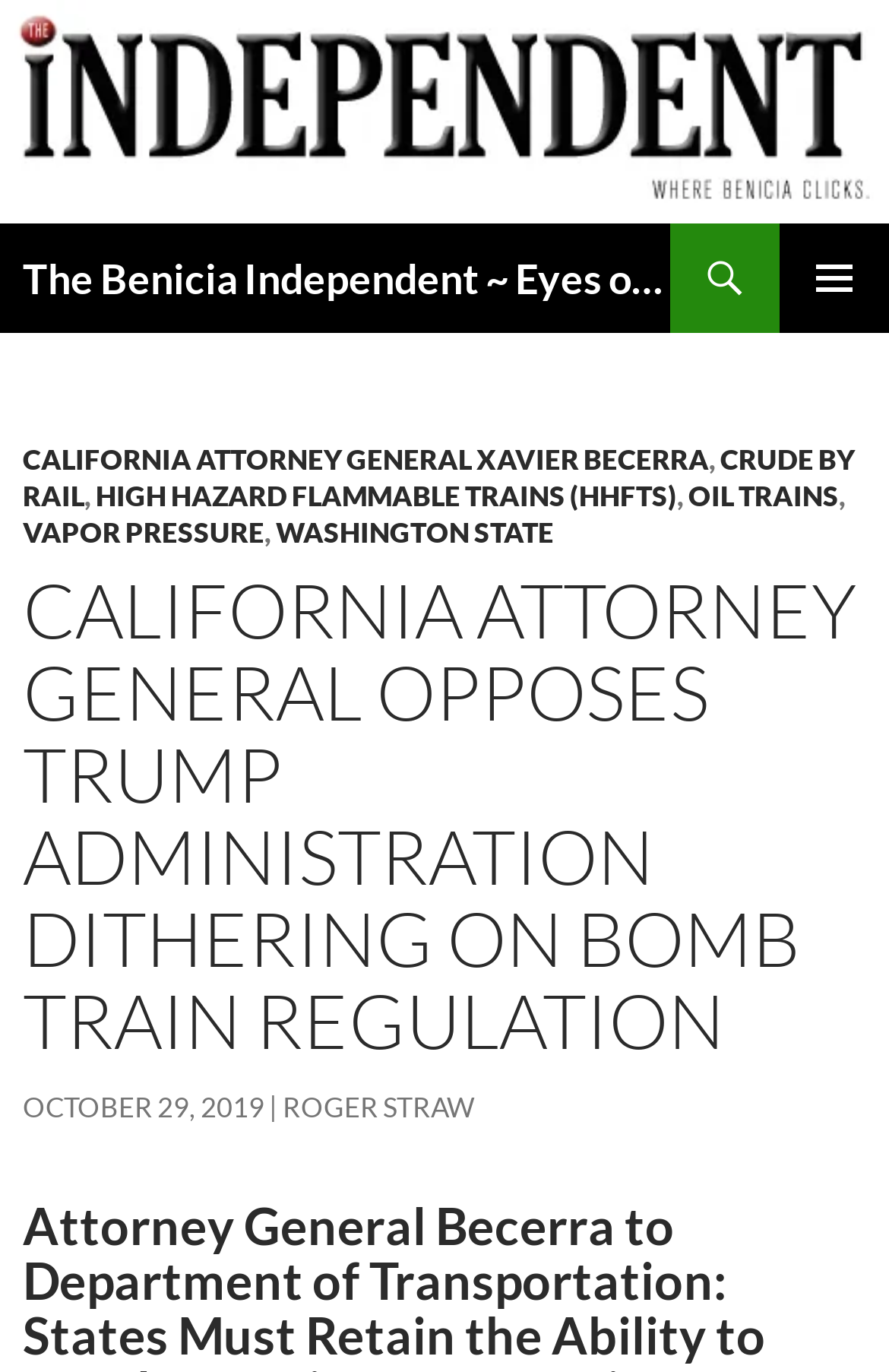What is the name of the attorney general?
Provide a detailed and well-explained answer to the question.

I found the answer by looking at the header section of the webpage, where it says 'CALIFORNIA ATTORNEY GENERAL XAVIER BECERRA'.